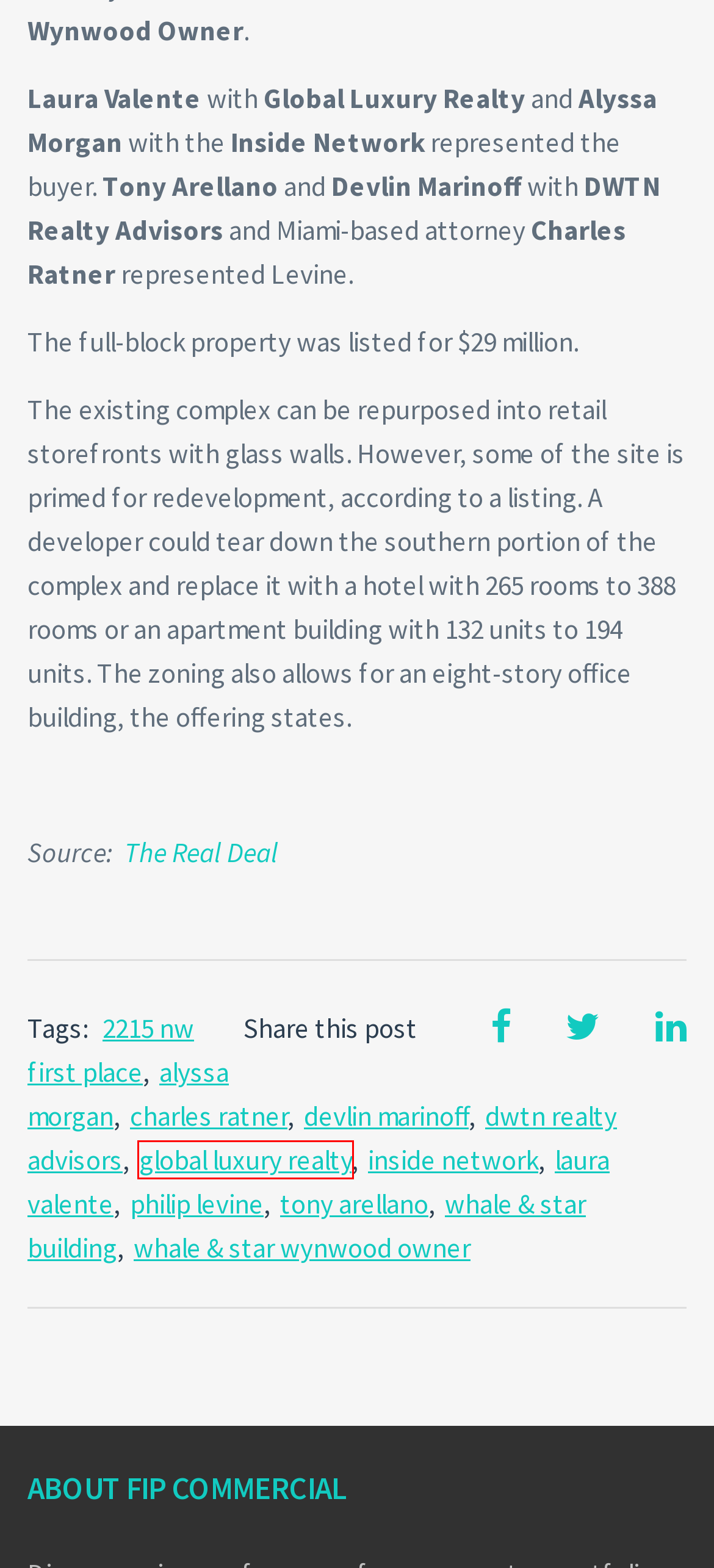A screenshot of a webpage is given, marked with a red bounding box around a UI element. Please select the most appropriate webpage description that fits the new page after clicking the highlighted element. Here are the candidates:
A. inside network Archives | FIP Commercial
B. global luxury realty Archives | FIP Commercial
C. devlin marinoff Archives | FIP Commercial
D. whale & star wynwood owner Archives | FIP Commercial
E. whale & star building Archives | FIP Commercial
F. alyssa morgan Archives | FIP Commercial
G. philip levine Archives | FIP Commercial
H. 2215 nw first place Archives | FIP Commercial

B